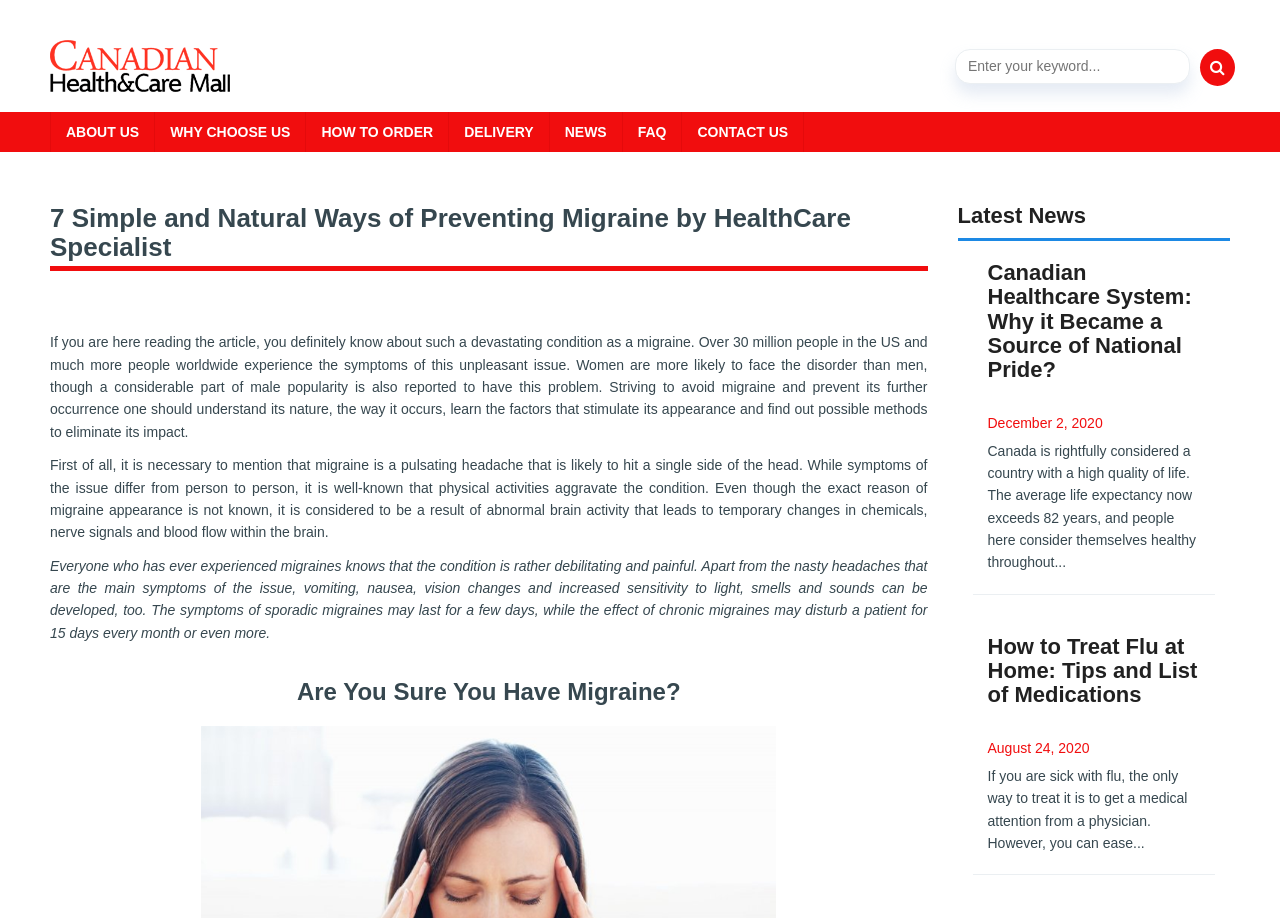Determine the bounding box coordinates (top-left x, top-left y, bottom-right x, bottom-right y) of the UI element described in the following text: aria-label="search" name="s" placeholder="Enter your keyword..."

[0.746, 0.053, 0.93, 0.091]